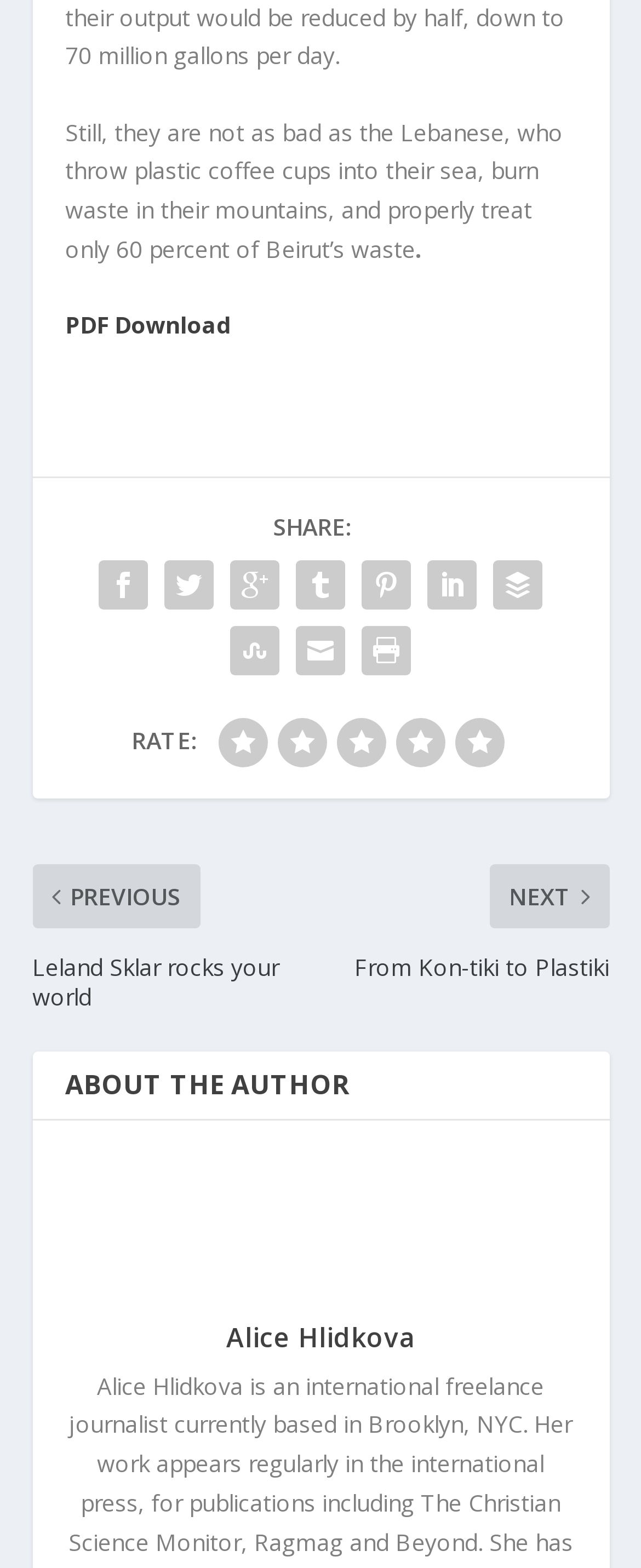Please identify the bounding box coordinates of the region to click in order to complete the task: "Visit the author's profile". The coordinates must be four float numbers between 0 and 1, specified as [left, top, right, bottom].

[0.353, 0.842, 0.647, 0.865]